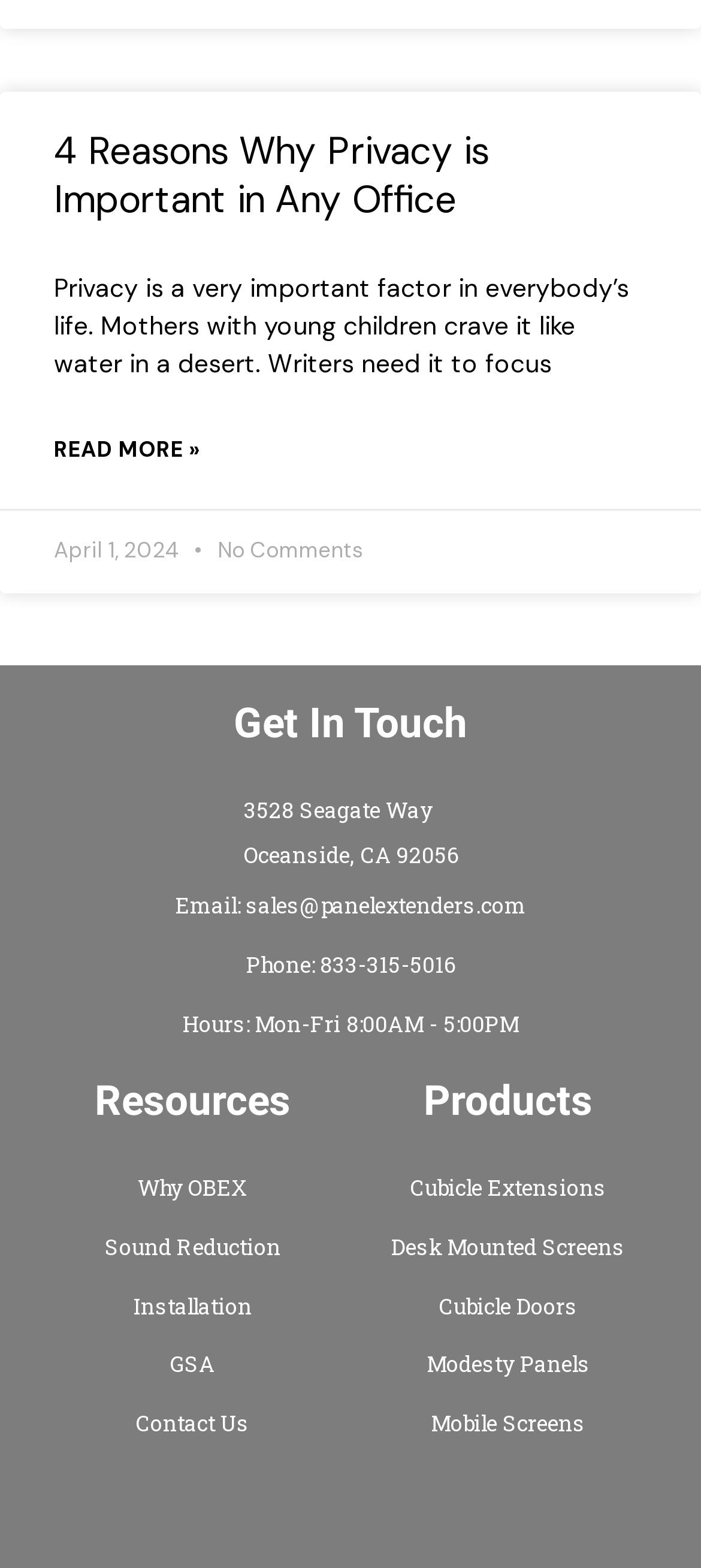Identify the bounding box of the UI element that matches this description: "Phone: 833-315-5016".

[0.25, 0.601, 0.75, 0.63]